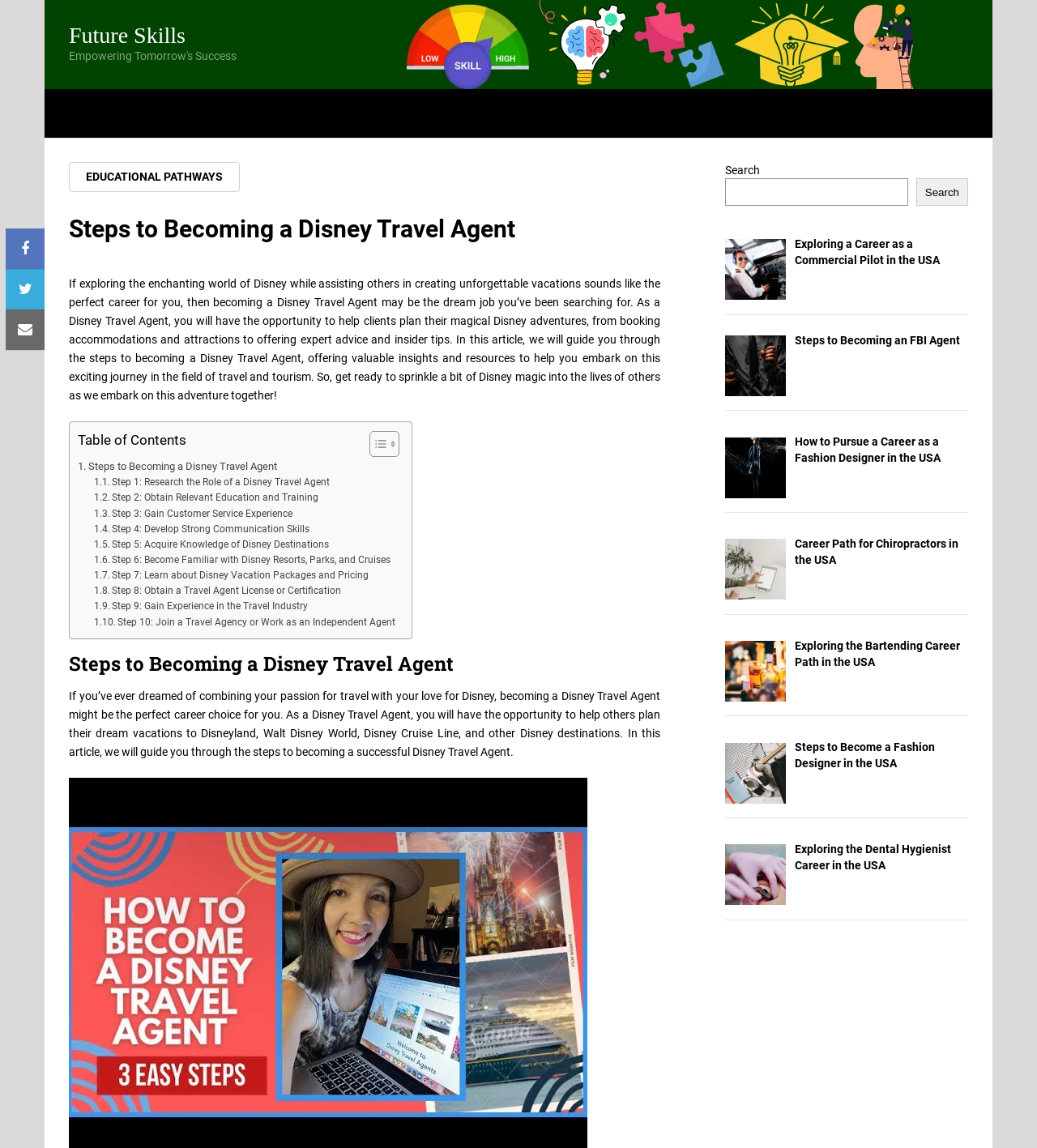What is the benefit of becoming a Disney Travel Agent?
Please answer the question with a detailed and comprehensive explanation.

According to the webpage, becoming a Disney Travel Agent allows individuals to combine their passion for travel with their love for Disney, and help others plan their dream vacations to Disneyland, Walt Disney World, Disney Cruise Line, and other Disney destinations.